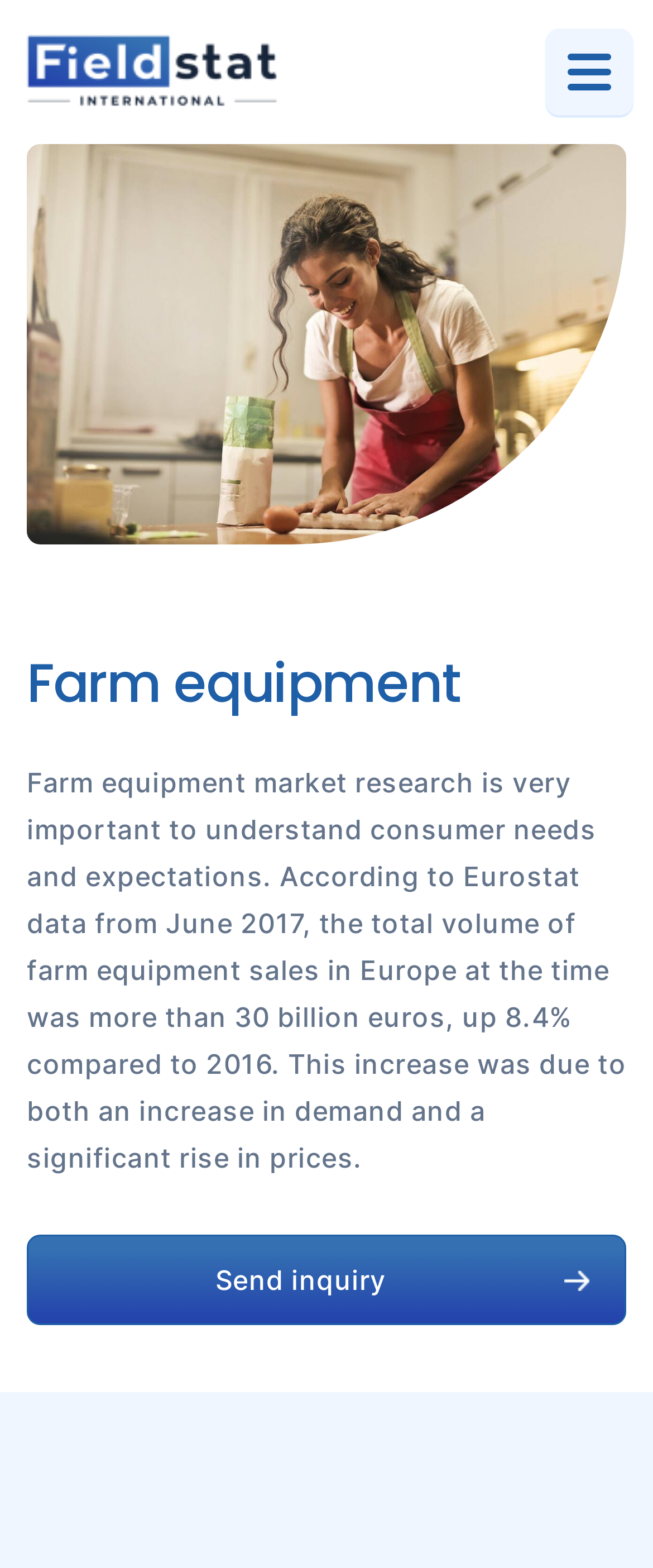Create an in-depth description of the webpage, covering main sections.

The webpage is about farm equipment, with a prominent logo "Fieldstat" located at the top left corner. To the right of the logo, there is a hamburger menu icon button. At the top right corner, there are four language options, including "EN" and three flag icons representing Polish, Spanish, and German languages.

Below the language options, there is a large image that takes up most of the width of the page, with a heading "Farm equipment" placed on top of it. The heading is centered and in a prominent font.

Underneath the image, there is a block of text that discusses the importance of farm equipment market research, citing data from Eurostat. The text is a few paragraphs long and provides information on the sales volume of farm equipment in Europe.

At the bottom of the page, there is a "Send inquiry" link, which is centered and easily accessible. Overall, the webpage has a clean layout, with a clear hierarchy of information and easy-to-find navigation options.